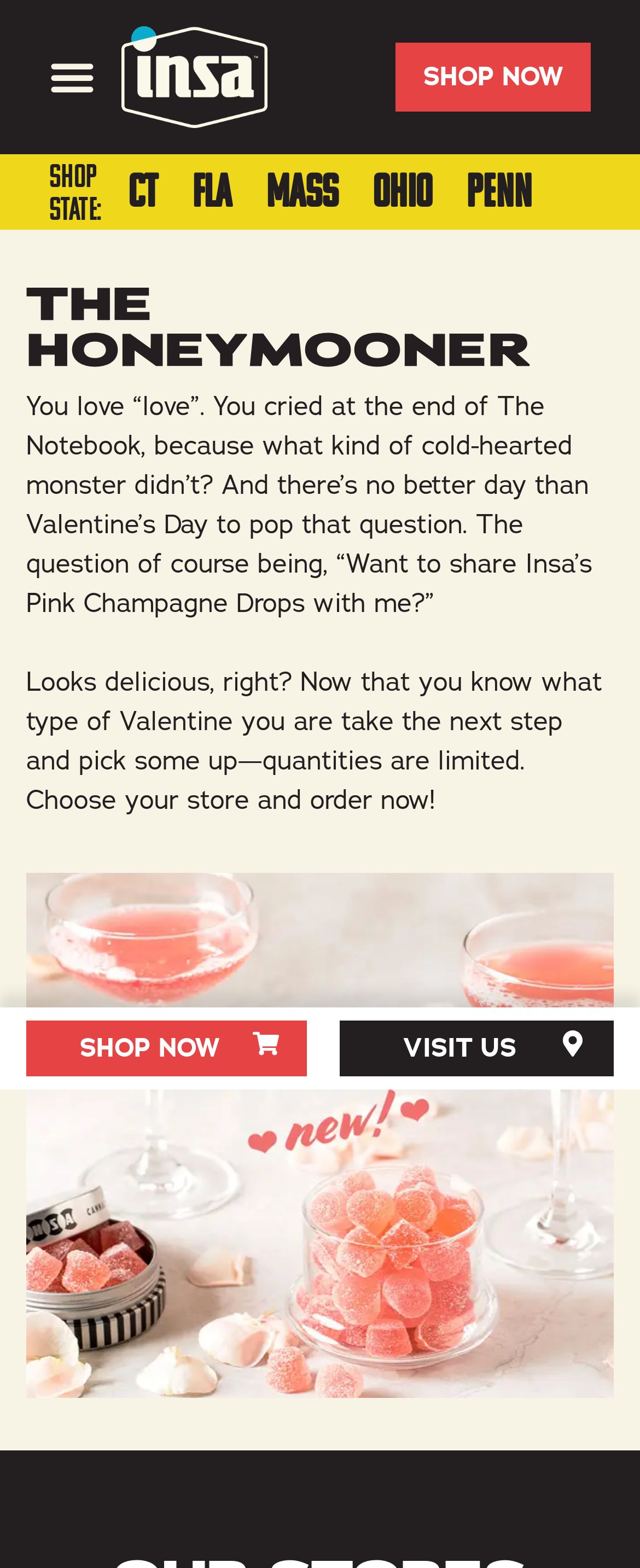Describe in detail what you see on the webpage.

The webpage is about Valentine's Day and a product called Pink Champagne Drops from INSA Dispensaries. At the top left, there is an INSA logo, accompanied by a menu toggle button. On the top right, there is a "SHOP NOW" link. Below the logo, there are five links to different states: CT, FLA, Mass, Ohio, and Penn.

The main content of the page is divided into two sections. The first section has a heading "THE HONEYMOONER" and a paragraph of text that talks about Valentine's Day and the Pink Champagne Drops. The text is positioned in the middle of the page, spanning almost the entire width.

Below the first section, there is another paragraph of text that describes the product as "Looks delicious, right?" and encourages the user to take the next step and order now. This text is also positioned in the middle of the page, below the first section.

At the bottom of the page, there are two links: "SHOP NOW" on the left and "VISIT US" on the right. These links are positioned near the bottom of the page, with the "SHOP NOW" link aligned to the left and the "VISIT US" link aligned to the right.